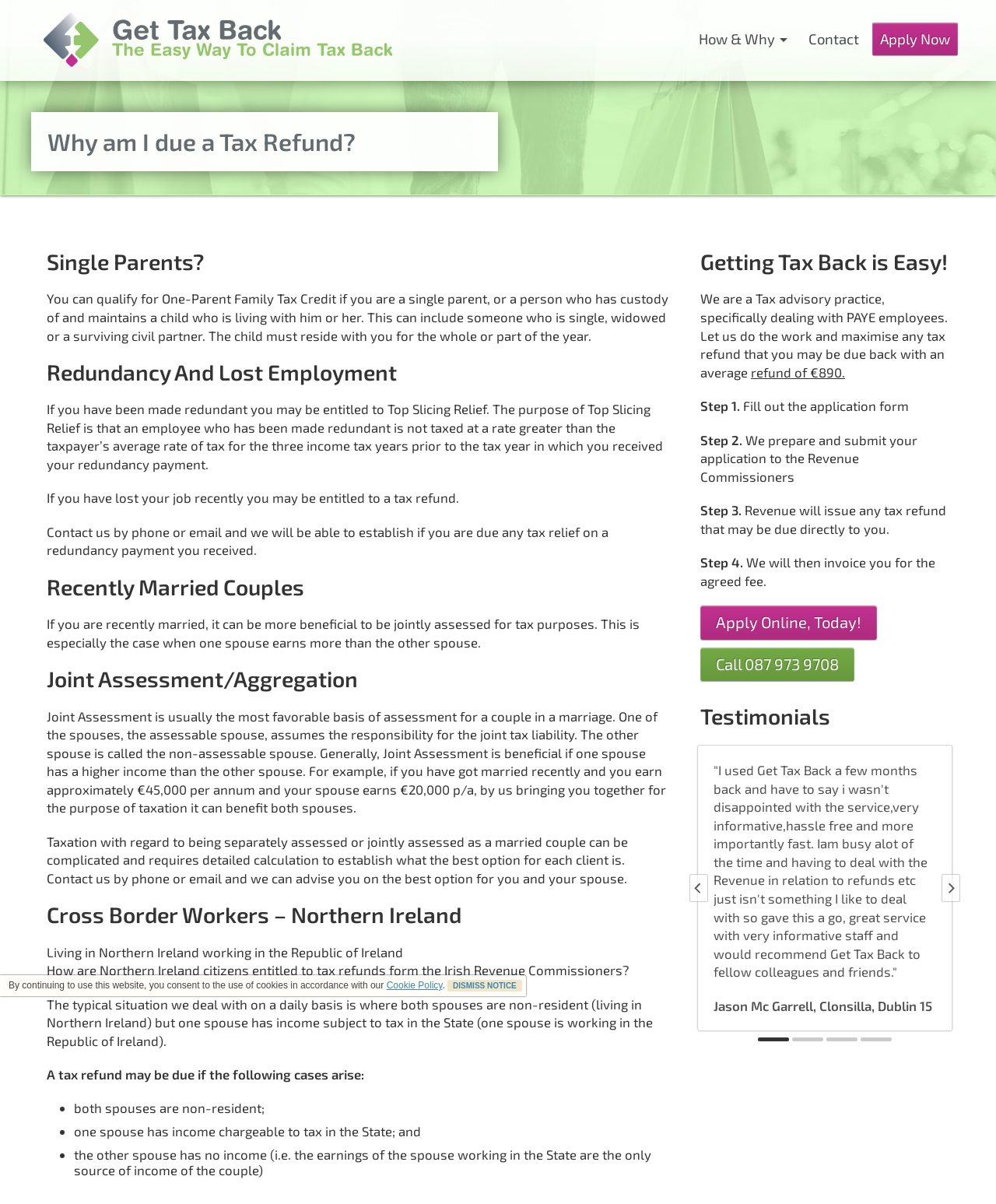Determine the main heading of the webpage and generate its text.

Why am I due a Tax Refund?